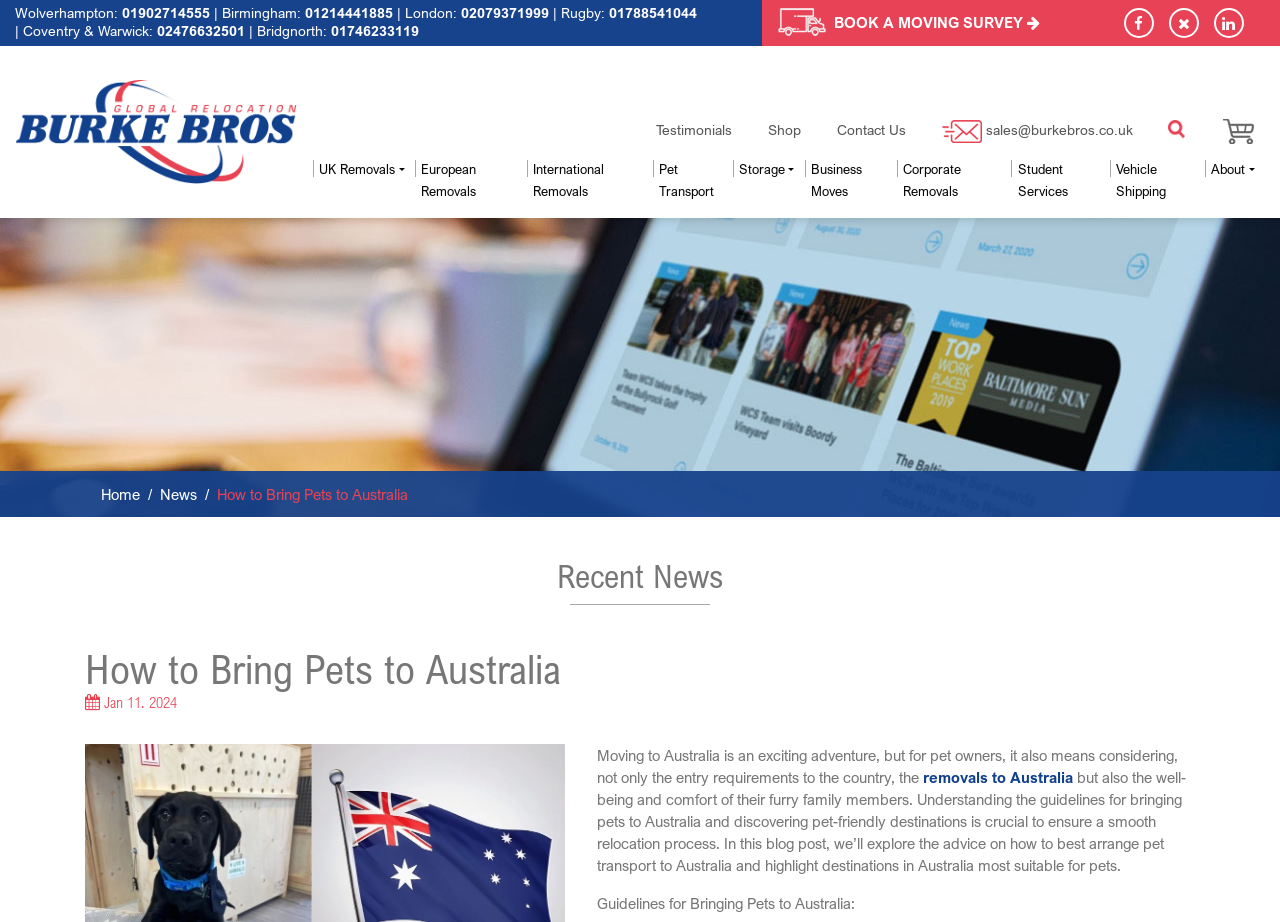Please find the bounding box coordinates for the clickable element needed to perform this instruction: "Book a moving survey".

[0.652, 0.014, 0.812, 0.034]